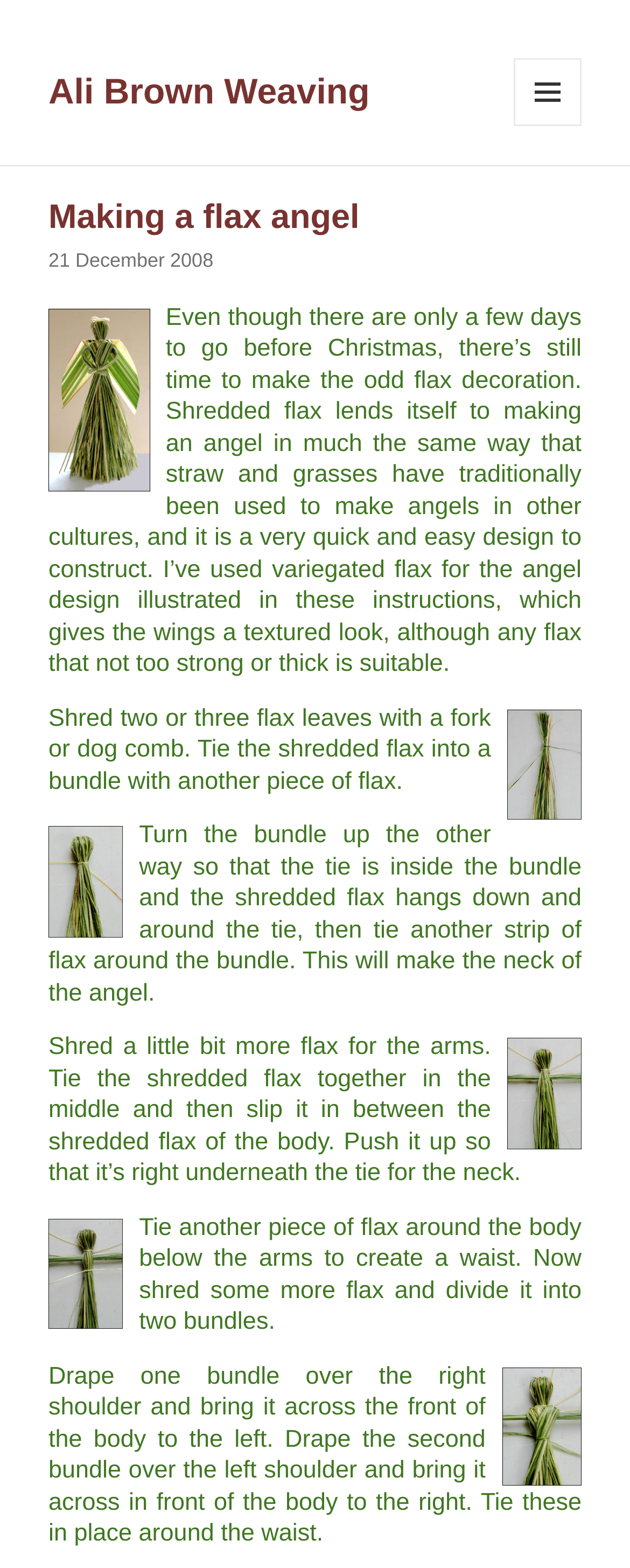Give a one-word or short phrase answer to the question: 
How many bundles of flax are used for the arms?

One